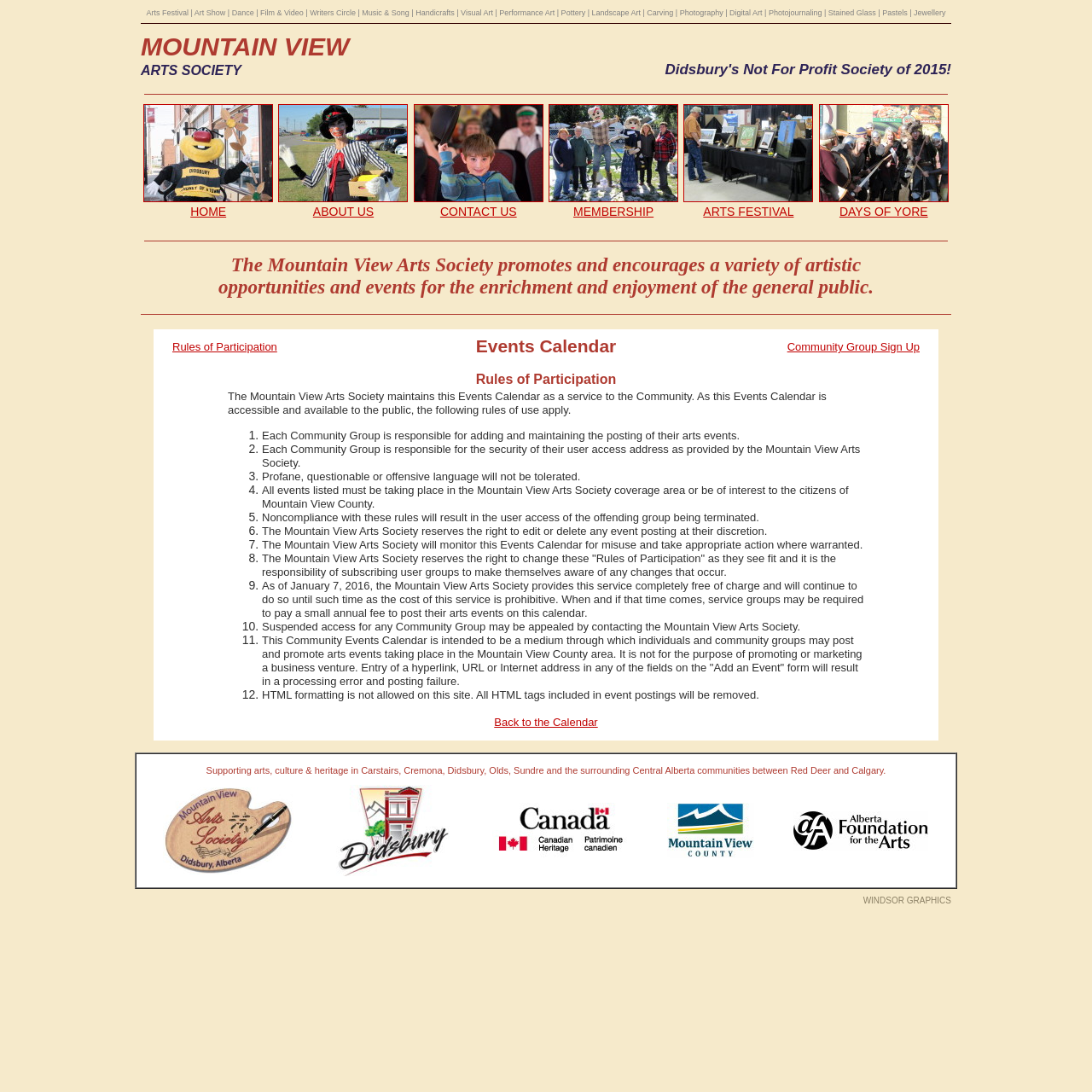What is the purpose of the Events Calendar?
Carefully examine the image and provide a detailed answer to the question.

The purpose of the Events Calendar can be inferred from the text 'This Community Events Calendar is intended to be a medium through which individuals and community groups may post and promote arts events taking place in the Mountain View County area.' which suggests that the calendar is meant to promote arts events in the region.